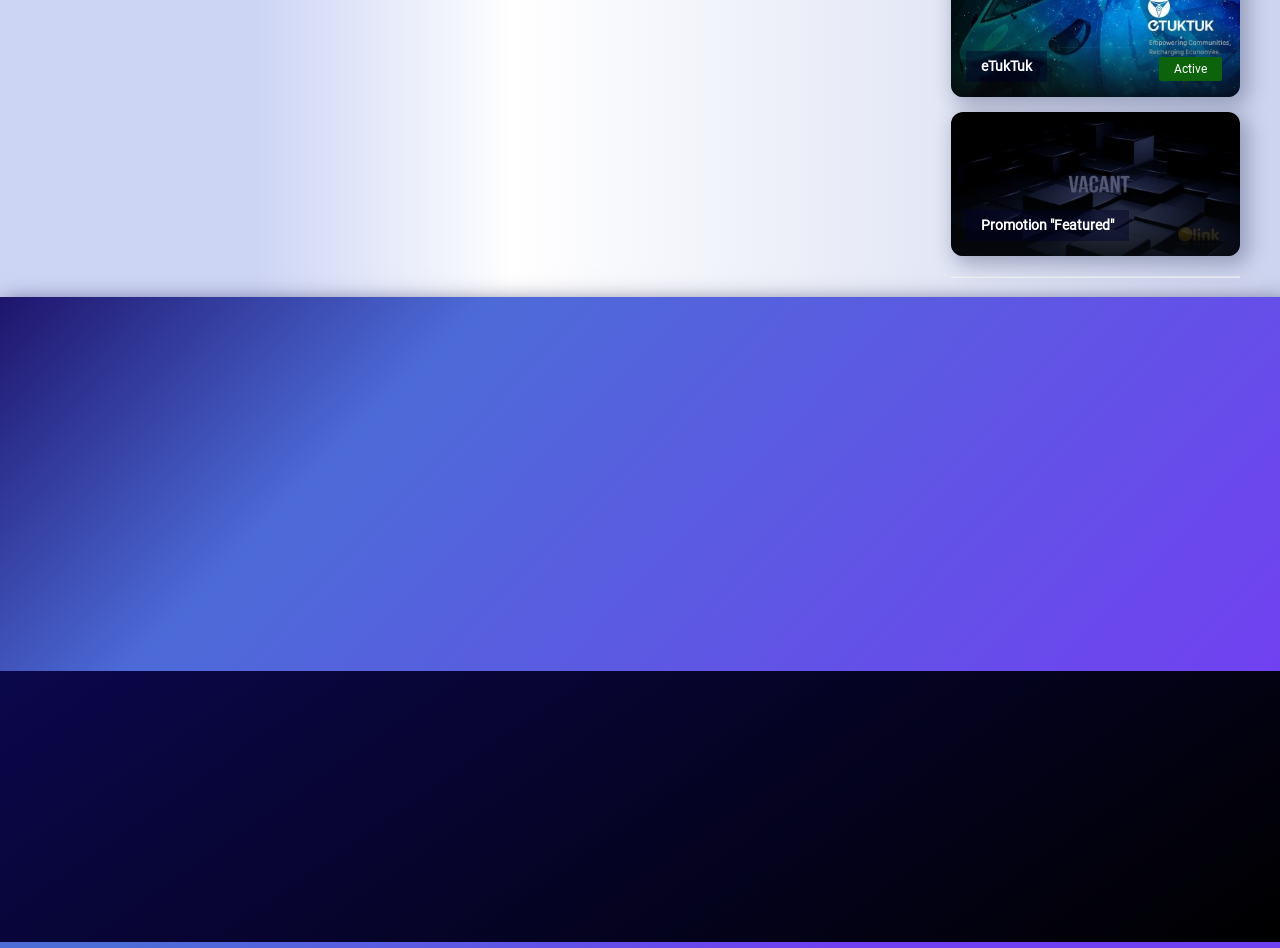Highlight the bounding box coordinates of the element you need to click to perform the following instruction: "Click on the 'CONTACT US' link."

None